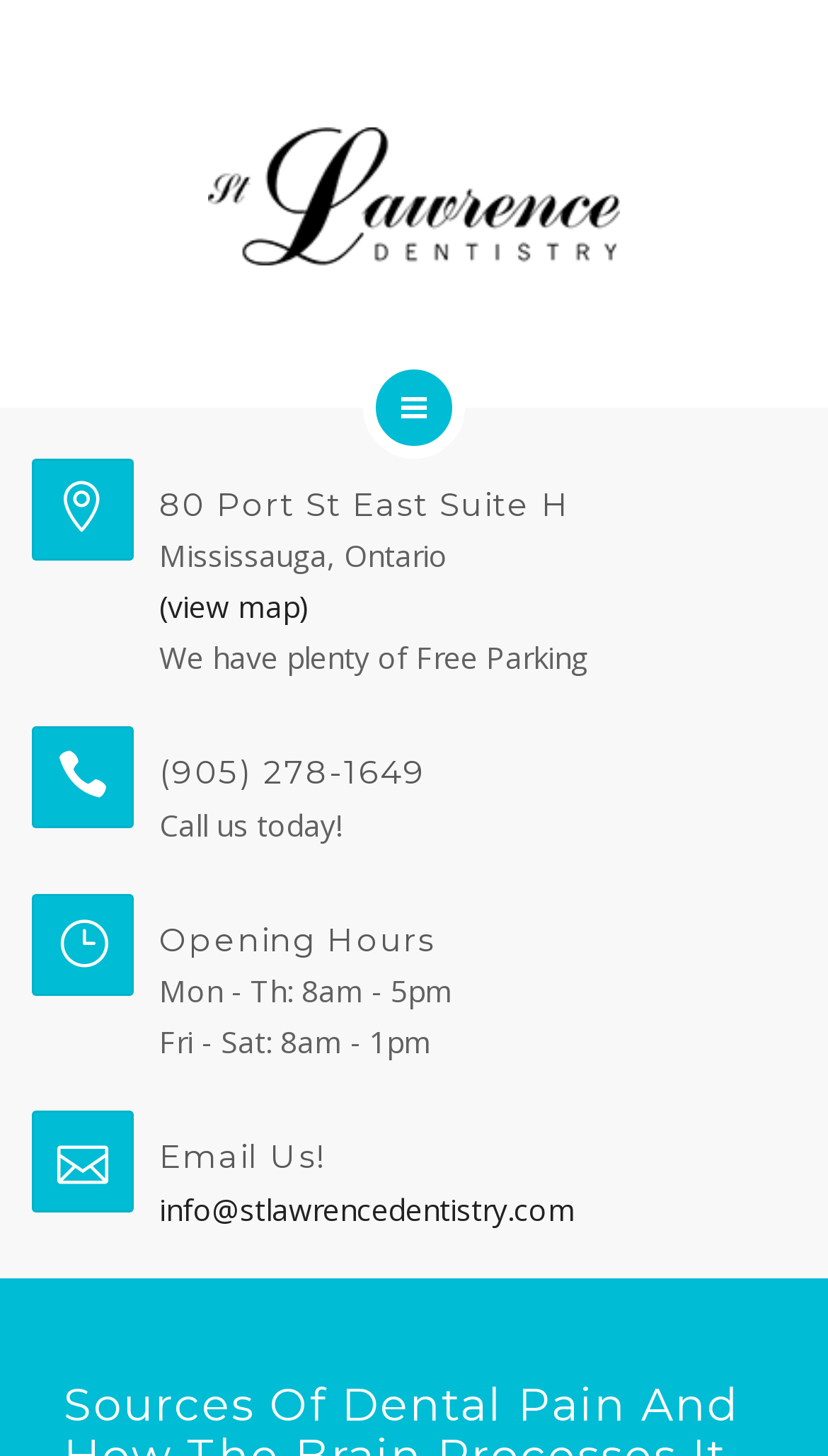Give a detailed account of the webpage, highlighting key information.

The webpage appears to be the homepage of St. Lawrence Dentistry, a dental clinic. At the top, there are several links, including "FORMS", "BLOG", "CONTACT US", and a search bar with a magnifying glass icon. Below these links, there is a logo of St. Lawrence Dentistry, accompanied by a link to the clinic's homepage.

On the left side of the page, there is a navigation menu with links to "DENTAL SERVICES", "MEET OUR DOCTORS", "OUR TEAM", "FORMS", "BLOG", and "CONTACT US". Below this menu, there is a section with the clinic's address, "80 Port St East Suite H, Mississauga, Ontario", and a link to view the map. The clinic also highlights that it has plenty of free parking.

On the right side of the page, there is a section with the clinic's contact information, including its phone number, "(905) 278-1649", and an email address, "info@stlawrencedentistry.com". The clinic's opening hours are also listed, from Monday to Thursday, 8am to 5pm, and Friday to Saturday, 8am to 1pm.

At the bottom of the page, there is a call-to-action button with a phone icon, and a link to email the clinic. Overall, the webpage provides essential information about the clinic, its services, and its contact details.